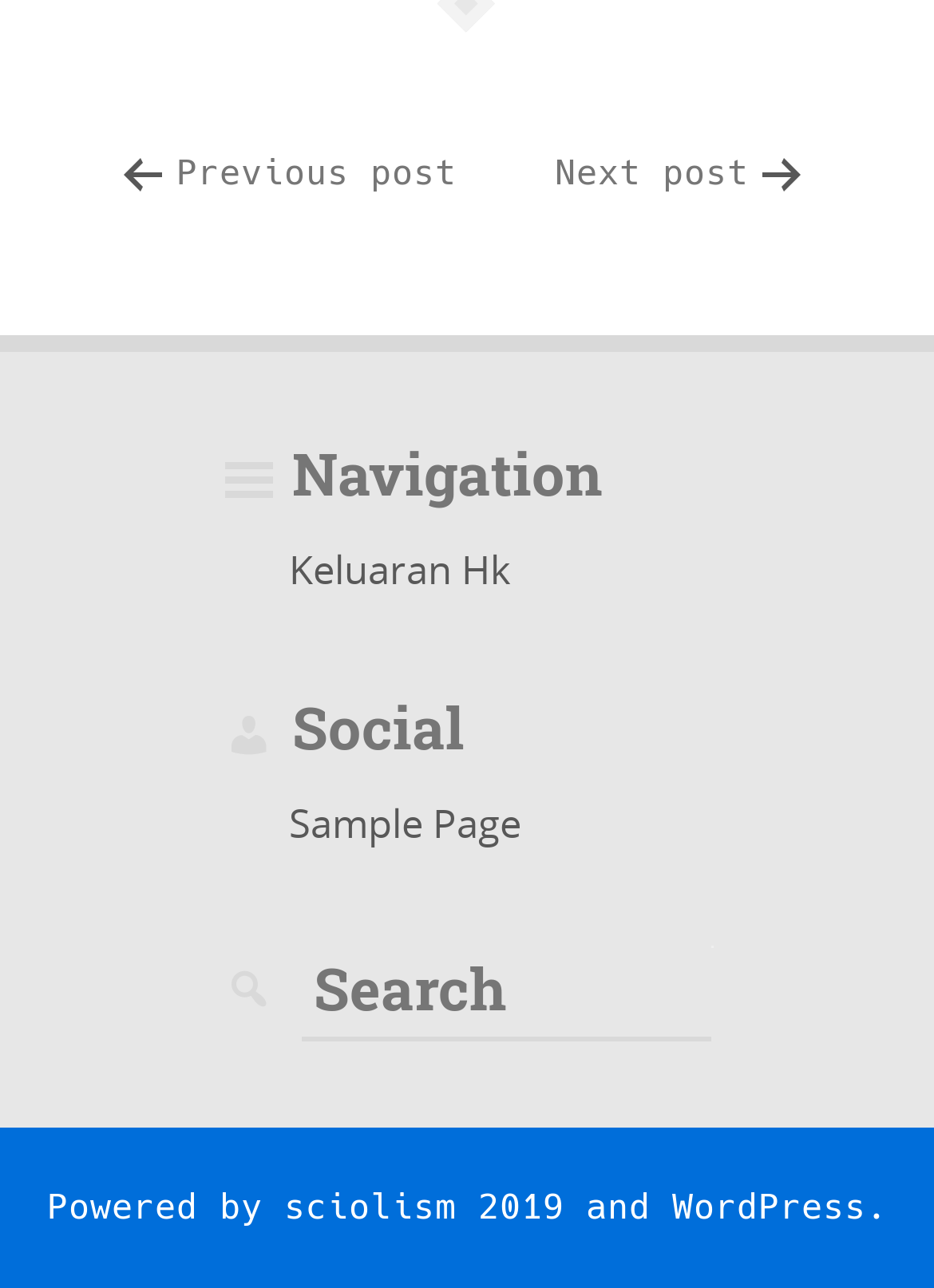Find and provide the bounding box coordinates for the UI element described with: "parent_node: Search for: name="s" placeholder="Search"".

[0.323, 0.735, 0.762, 0.809]